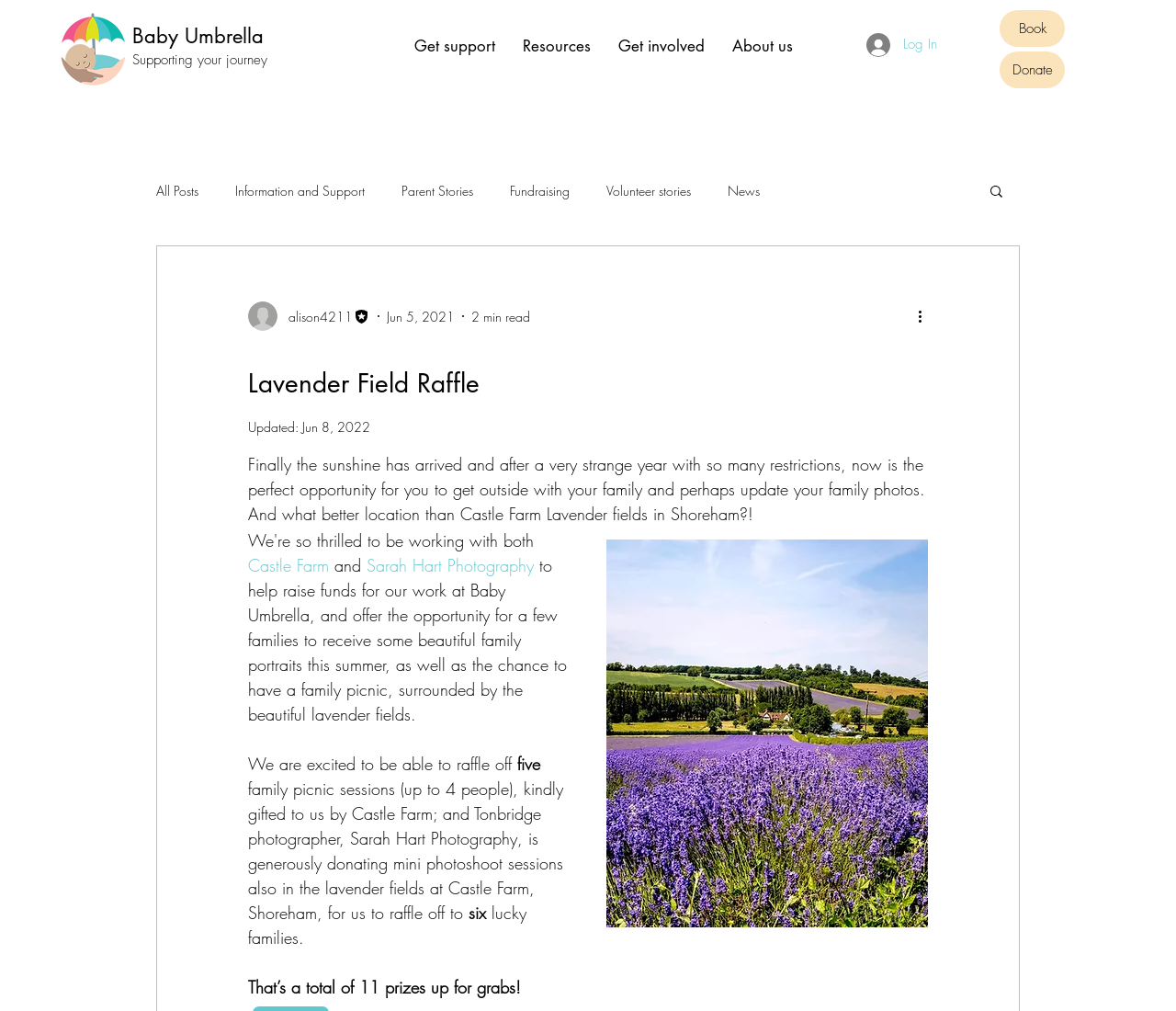Find the bounding box coordinates of the area that needs to be clicked in order to achieve the following instruction: "Donate to Baby Umbrella". The coordinates should be specified as four float numbers between 0 and 1, i.e., [left, top, right, bottom].

[0.85, 0.051, 0.905, 0.087]